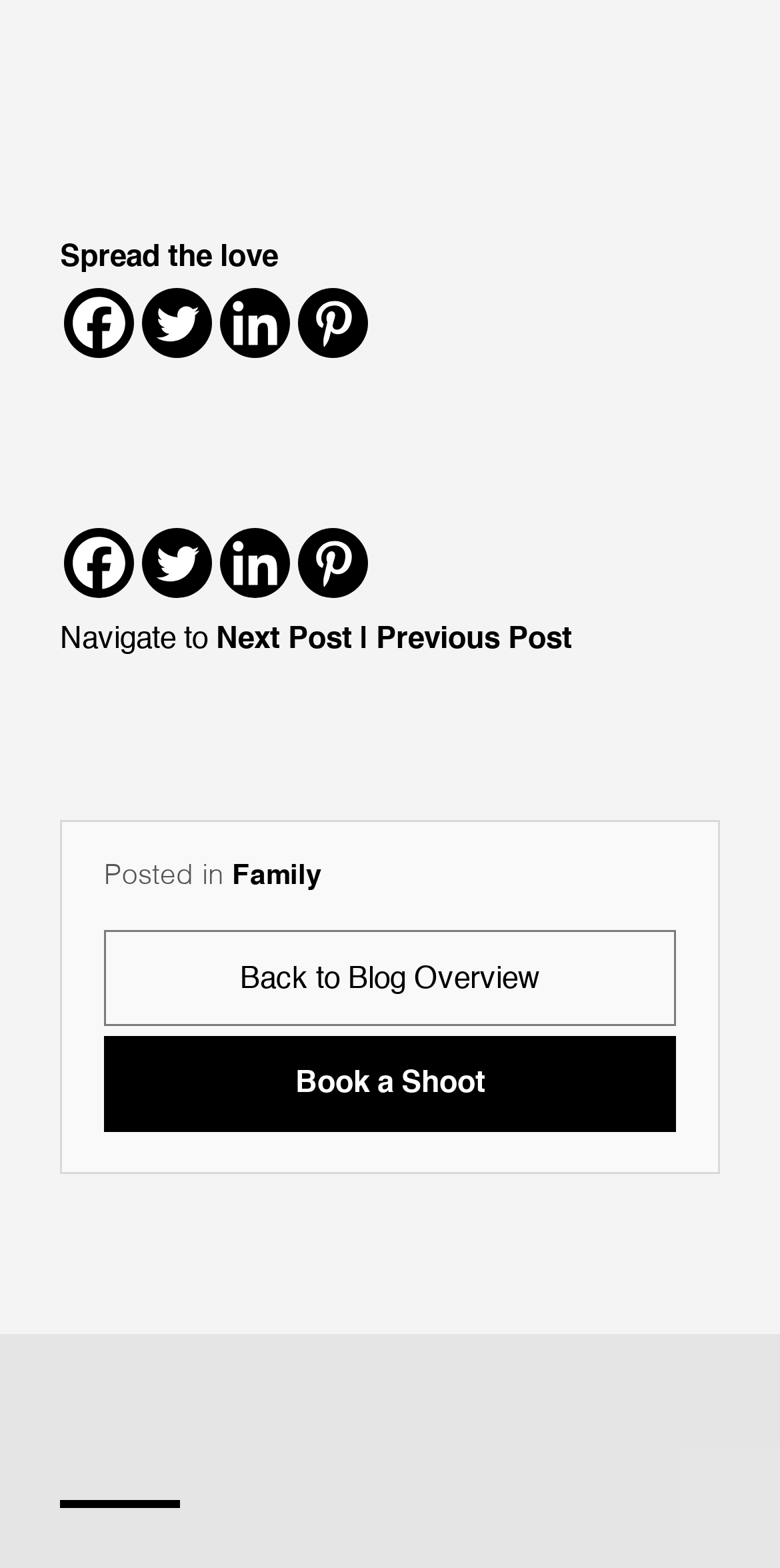What is the purpose of the 'Book a Shoot' link? Based on the image, give a response in one word or a short phrase.

To book a photo shoot